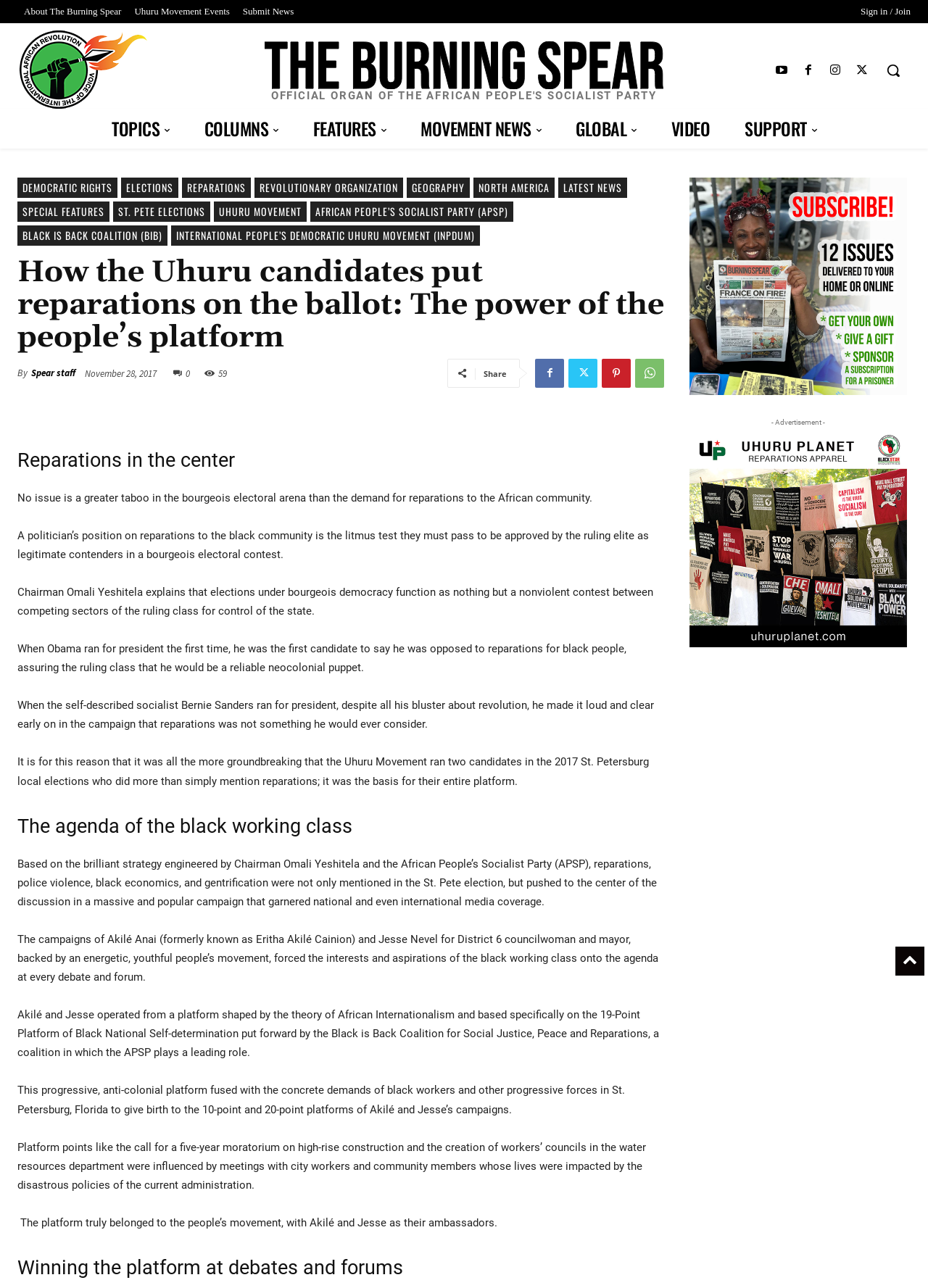Illustrate the webpage thoroughly, mentioning all important details.

This webpage is an article from The Burning Spear, a publication of the African People's Socialist Party. At the top of the page, there is a logo and a navigation menu with links to various sections, including "About The Burning Spear", "Uhuru Movement Events", "Submit News", and "Sign in / Join". 

Below the navigation menu, there is a heading that reads "How the Uhuru candidates put reparations on the ballot: The power of the people’s platform". The article is divided into several sections, each with its own heading. The first section discusses the taboo of reparations in the electoral arena and how politicians' positions on reparations are a litmus test for their legitimacy.

The article then delves into the 2017 St. Petersburg local elections, where two candidates from the Uhuru Movement ran on a platform centered around reparations. The candidates, Akilé Anai and Jesse Nevel, pushed for reparations, police violence, black economics, and gentrification to be at the forefront of the discussion. 

Throughout the article, there are several paragraphs of text that provide more context and details about the elections and the candidates' platforms. There are also several headings that break up the article, including "Reparations in the center", "The agenda of the black working class", and "Winning the platform at debates and forums". 

On the right side of the page, there are several social media links and a search button. At the bottom of the page, there are two advertisements with images.